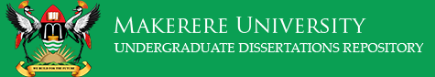What is the purpose of the repository indicated in the banner?
Please answer the question as detailed as possible.

The 'UNDERGRADUATE DISSERTATIONS REPOSITORY' mentioned in the banner is a dedicated platform for showcasing and preserving undergraduate research theses and projects, highlighting the university's commitment to academic excellence and scholarly work.